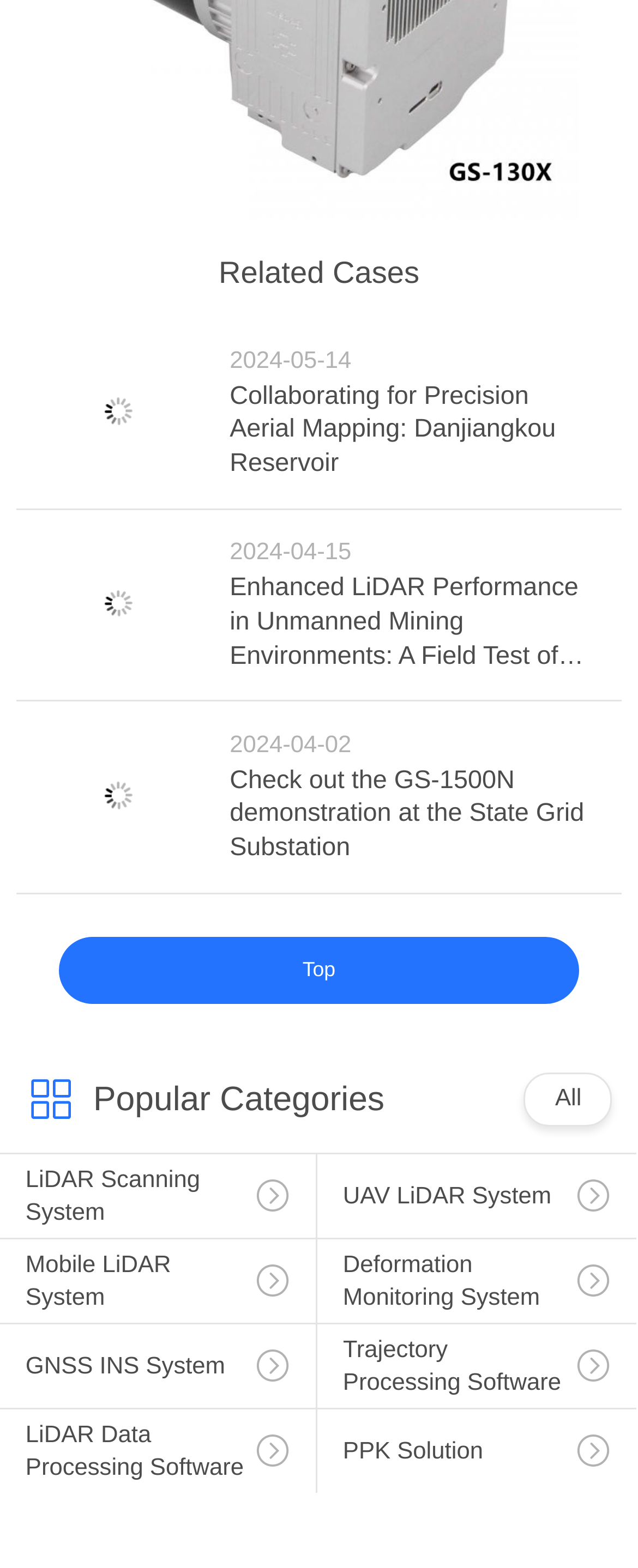How many categories are listed at the bottom of the webpage?
Using the visual information from the image, give a one-word or short-phrase answer.

7